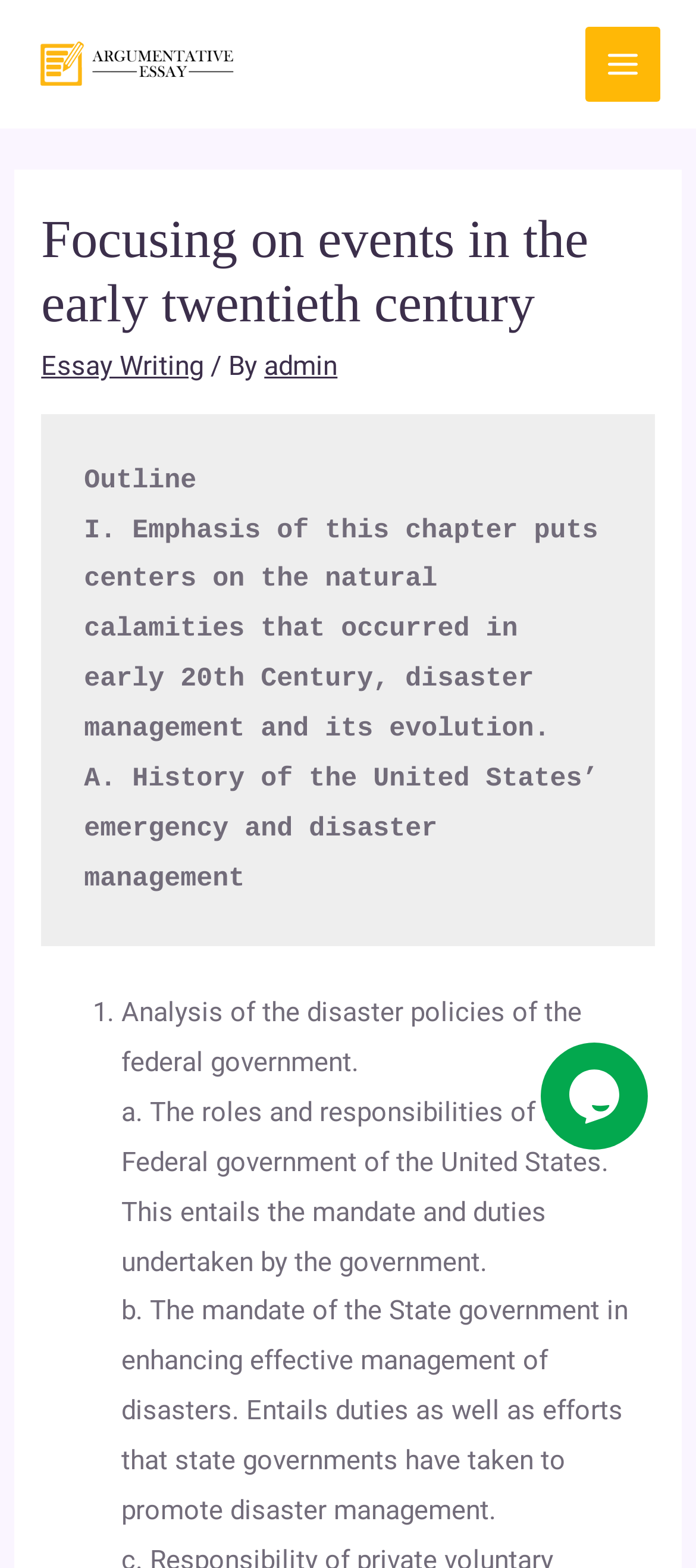Please find and report the primary heading text from the webpage.

Focusing on events in the early twentieth century